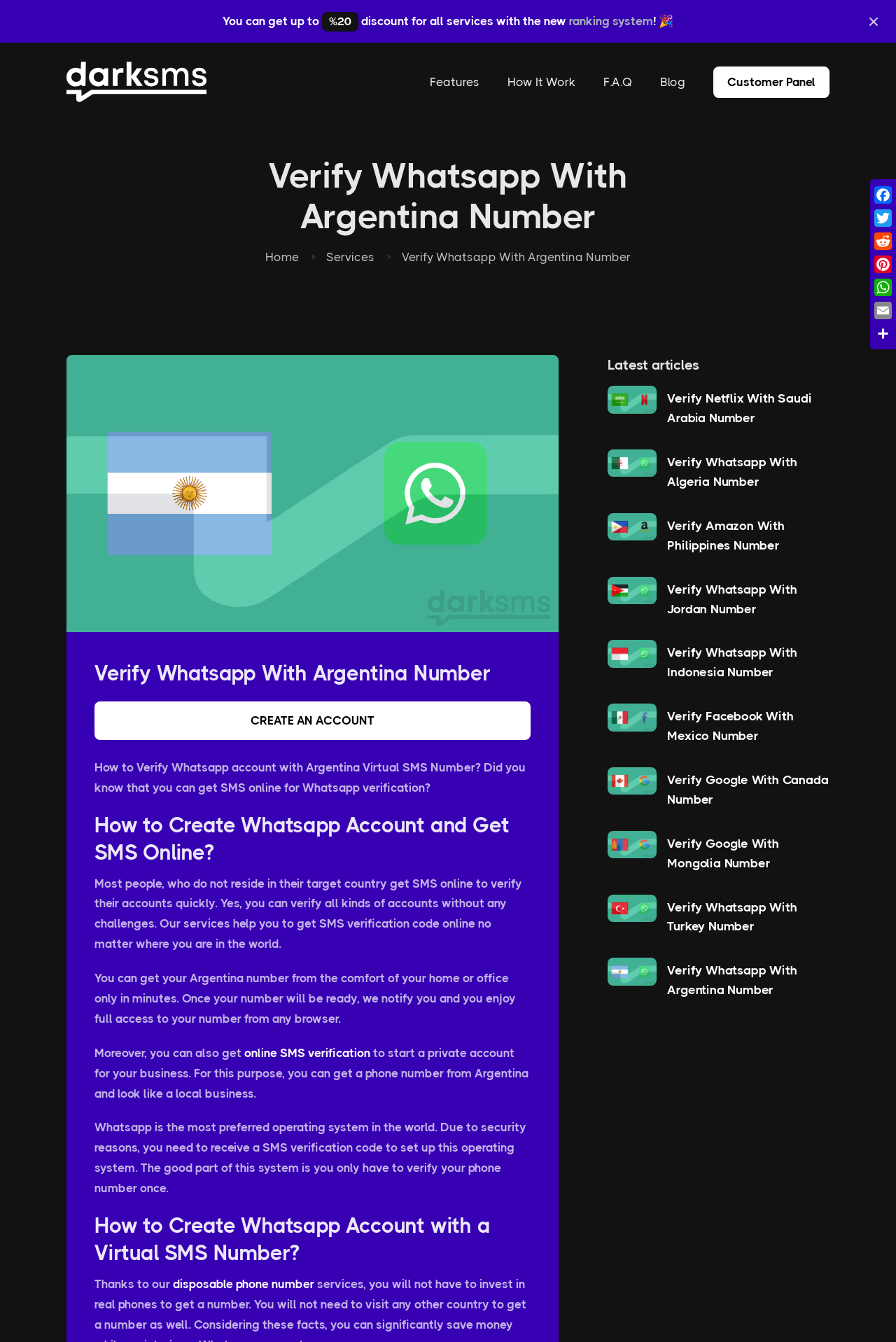Use a single word or phrase to answer the question: 
What is the benefit of using the ranking system?

Get up to 20% discount